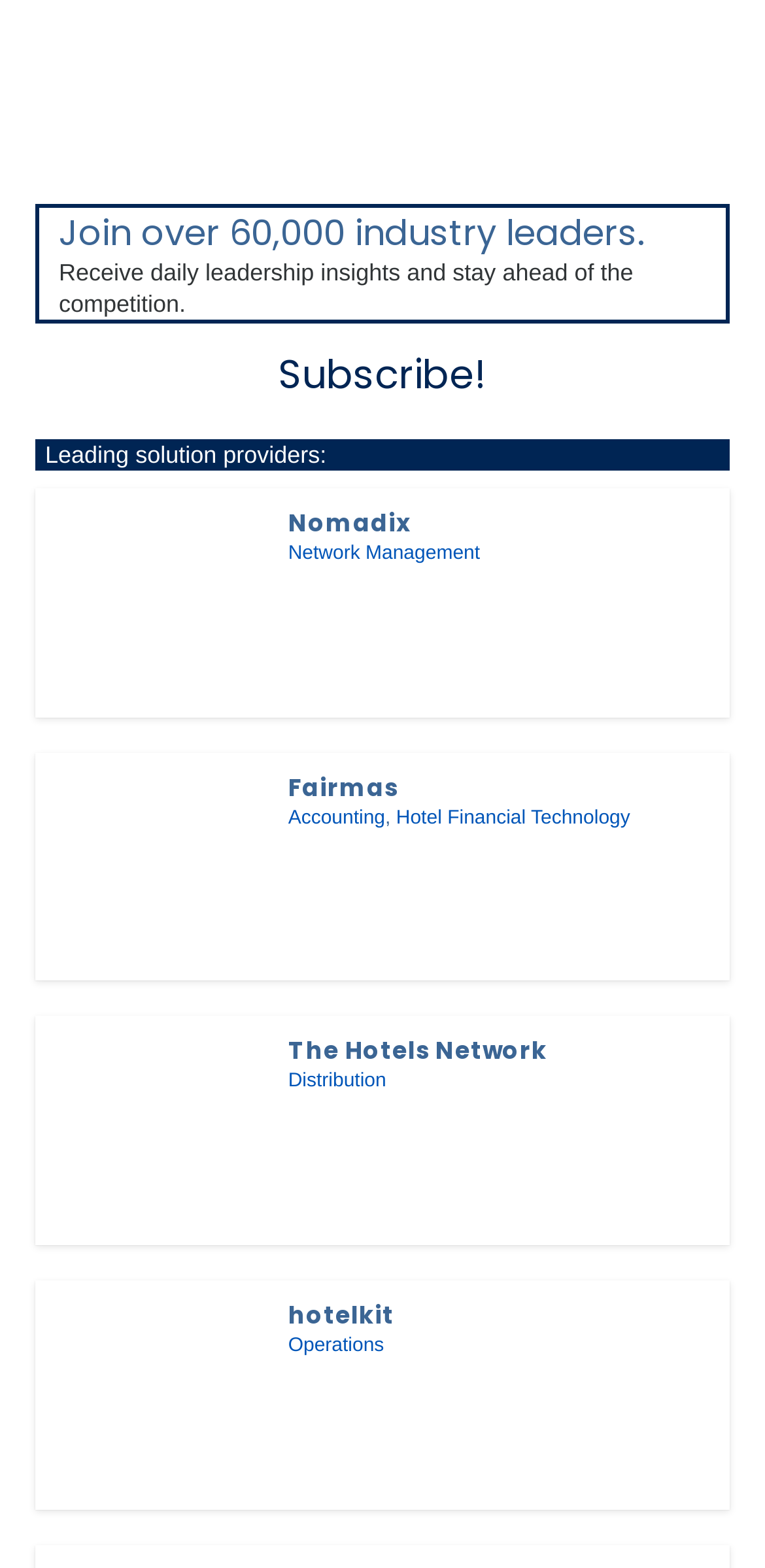What is the industry of the solution provider Nomadix?
Based on the screenshot, give a detailed explanation to answer the question.

I found the link 'Nomadix' and its corresponding image, and then looked for the industry category associated with it, which is 'Network Management'.